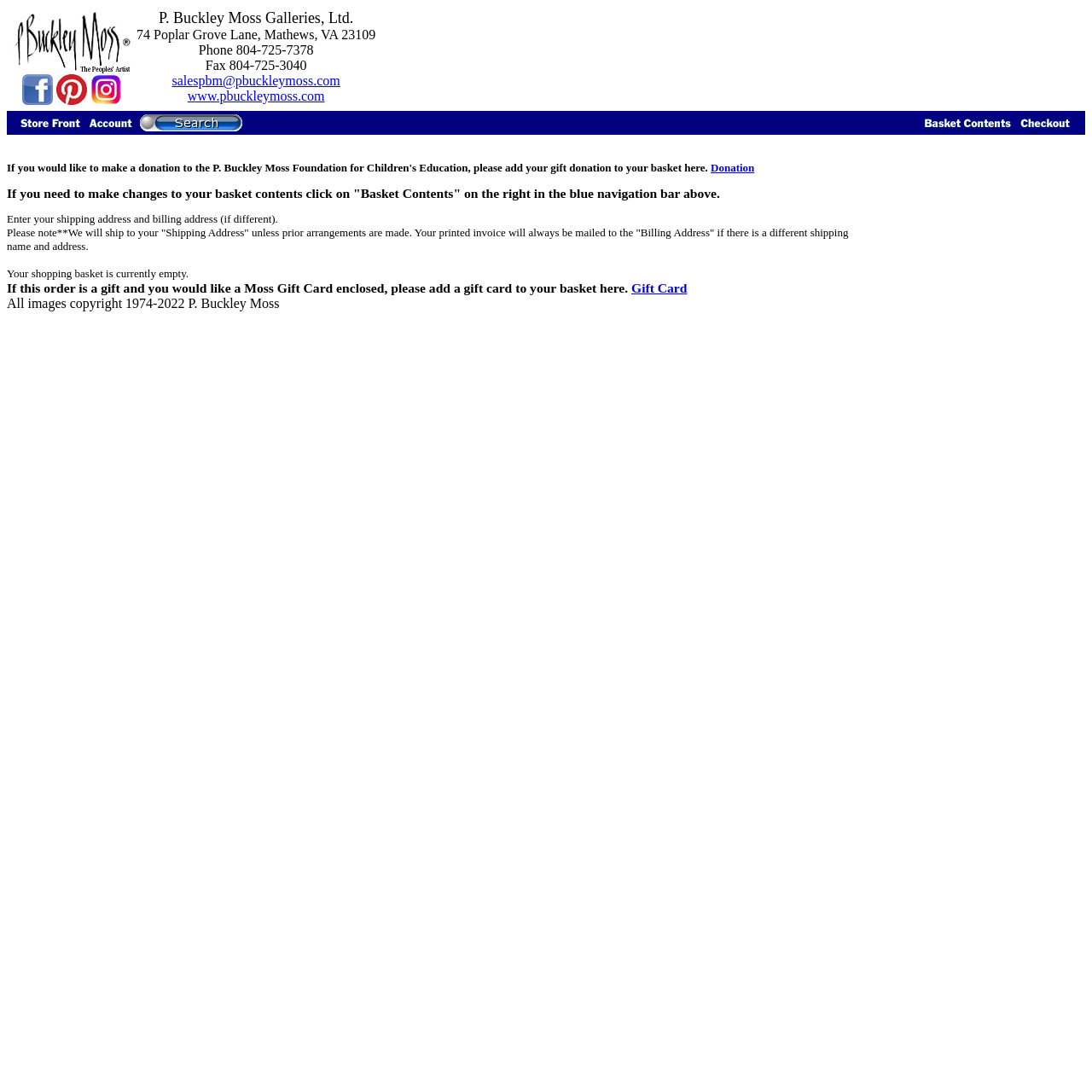Analyze the image and provide a detailed answer to the question: What is the copyright year range?

The copyright year range can be found at the bottom of the webpage, where it is written 'All images copyright 1974-2022 P. Buckley Moss'.